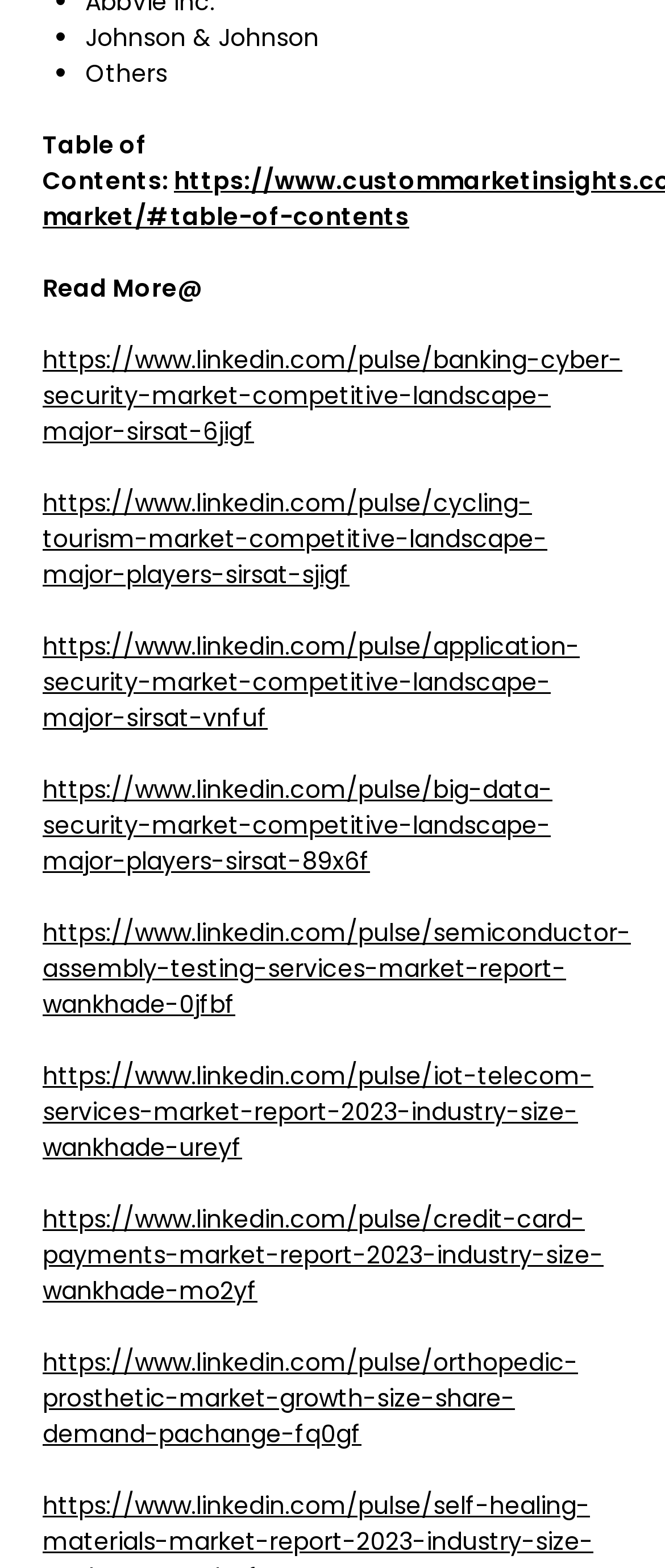Please specify the bounding box coordinates of the clickable section necessary to execute the following command: "Click on Johnson & Johnson".

[0.128, 0.013, 0.479, 0.035]